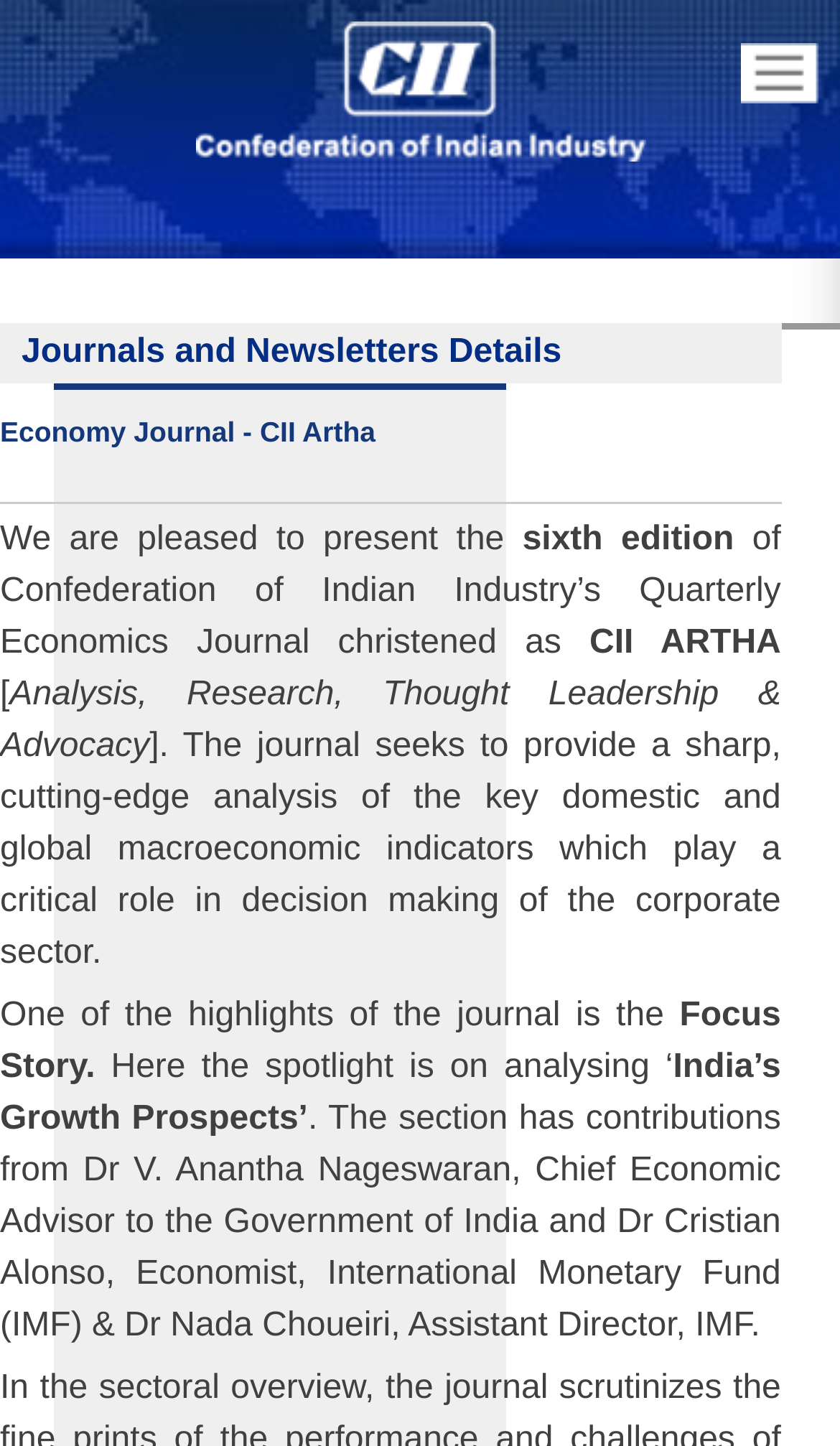Please respond to the question using a single word or phrase:
What is the purpose of the journal?

Provide sharp analysis of macroeconomic indicators